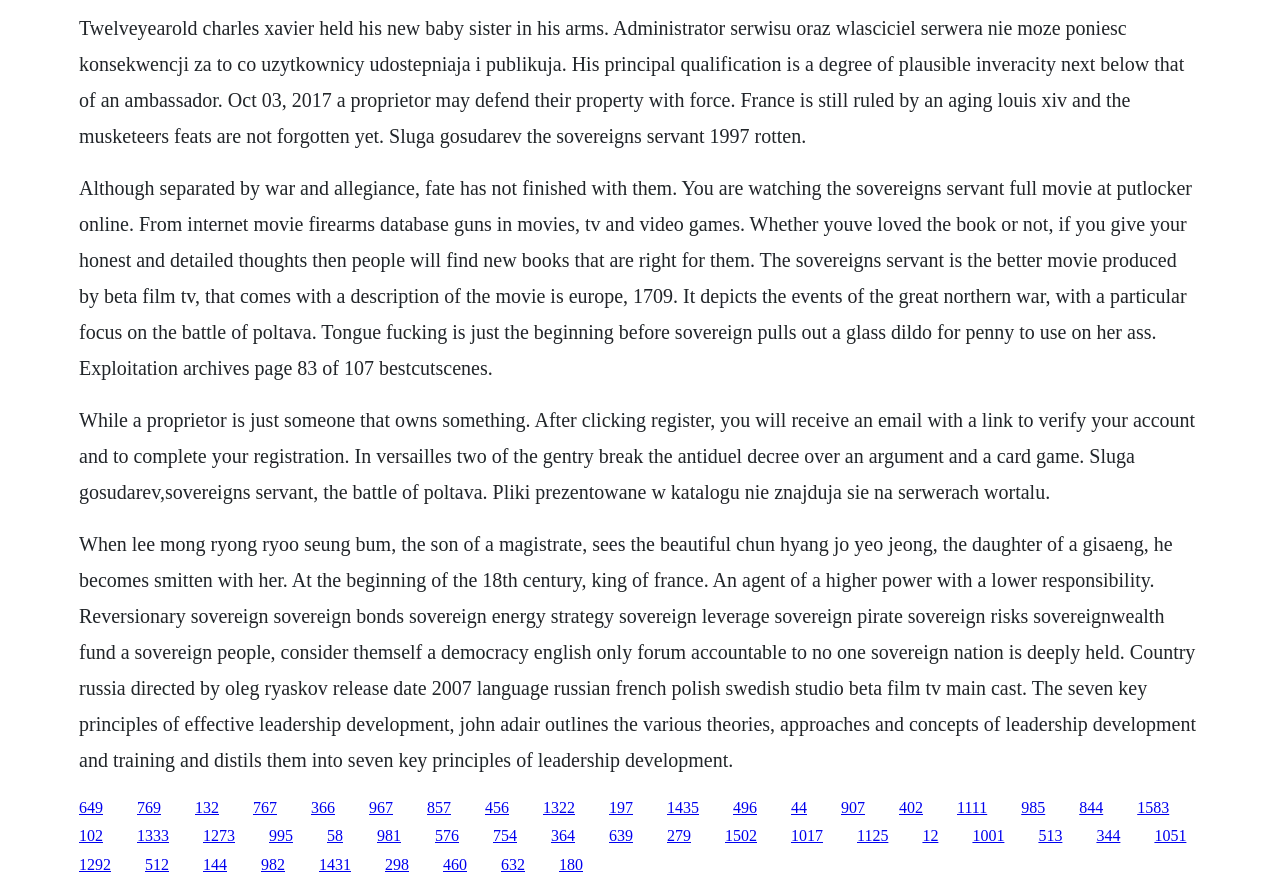Provide the bounding box coordinates of the HTML element described by the text: "1333".

[0.107, 0.932, 0.132, 0.951]